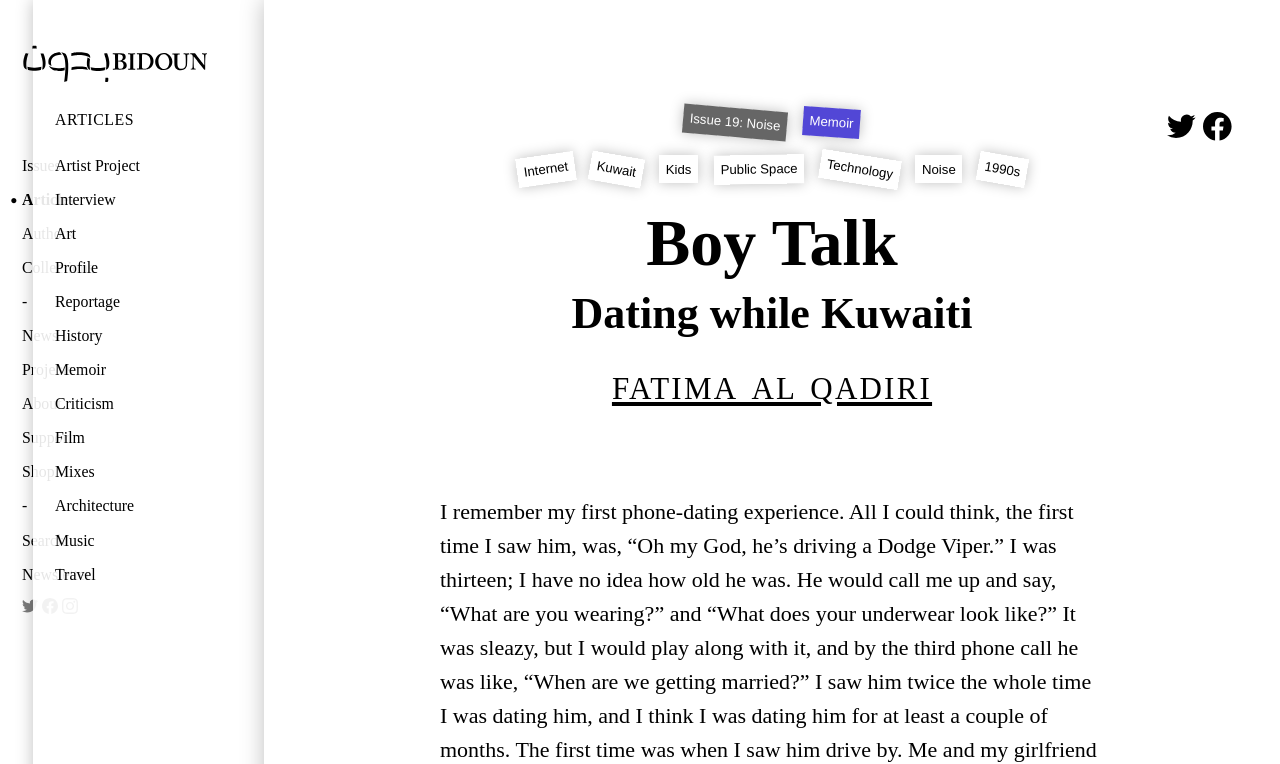Provide a short answer using a single word or phrase for the following question: 
What is the purpose of the search bar?

To search the website